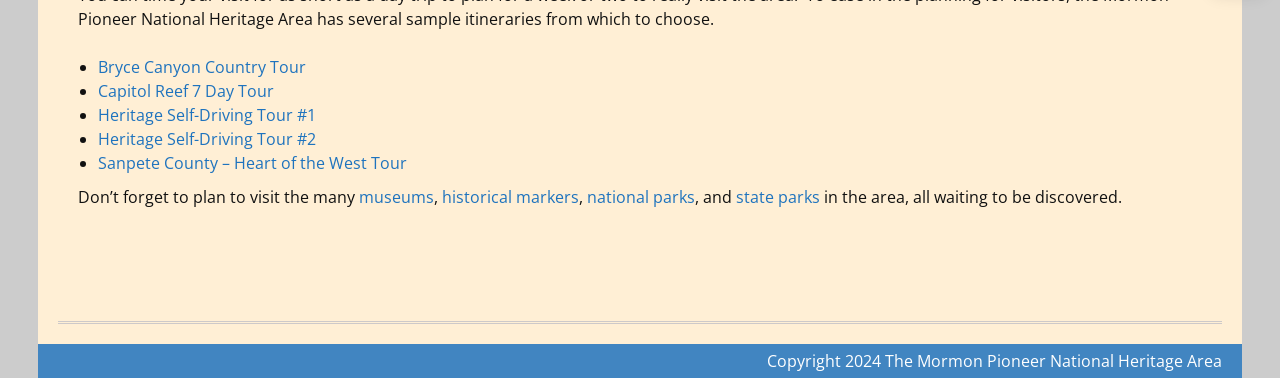What is the region being described?
Look at the image and respond with a one-word or short-phrase answer.

The area around Sanpete County